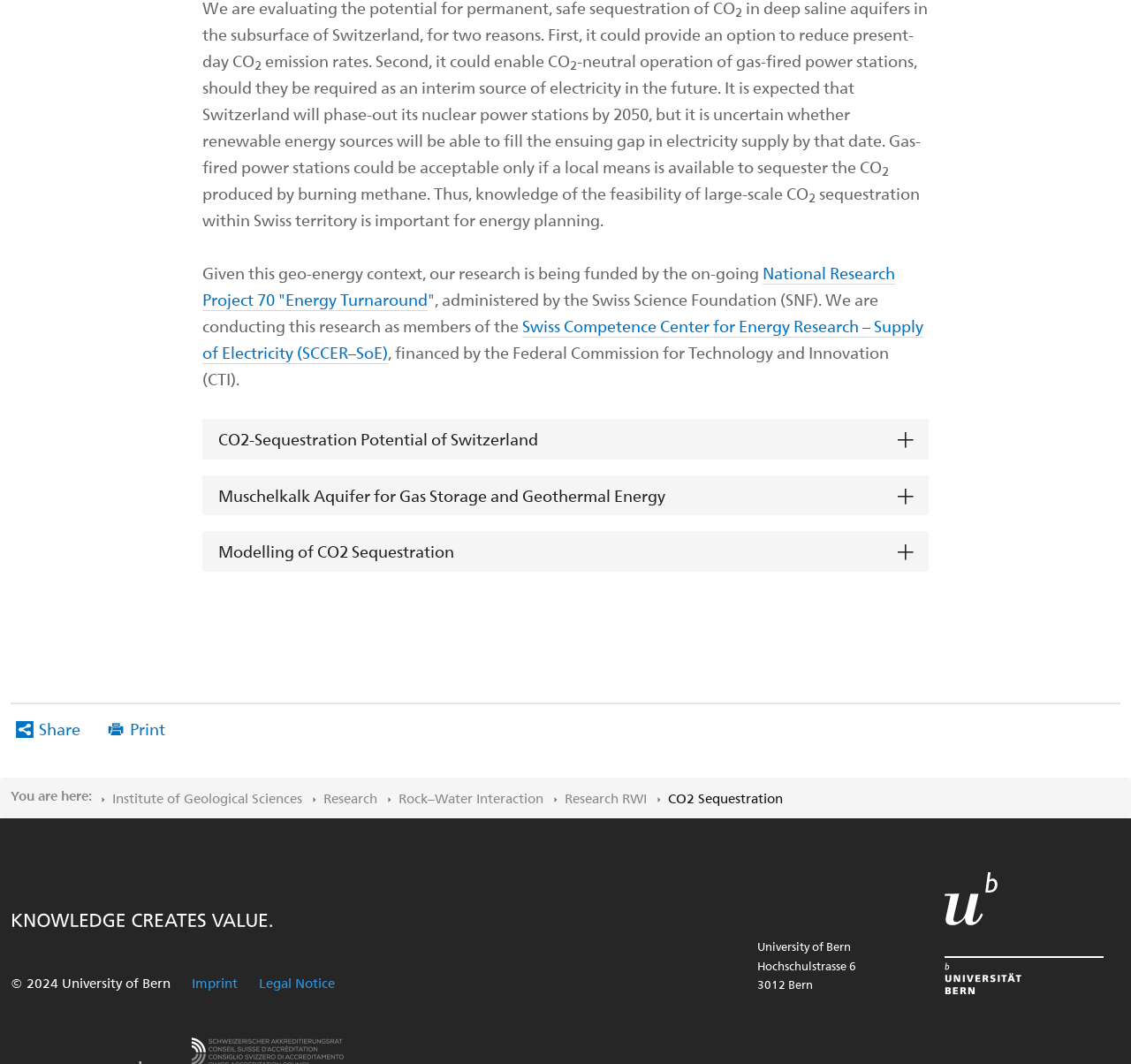Please locate the bounding box coordinates of the element that needs to be clicked to achieve the following instruction: "Click the 'Share' button". The coordinates should be four float numbers between 0 and 1, i.e., [left, top, right, bottom].

[0.009, 0.674, 0.071, 0.695]